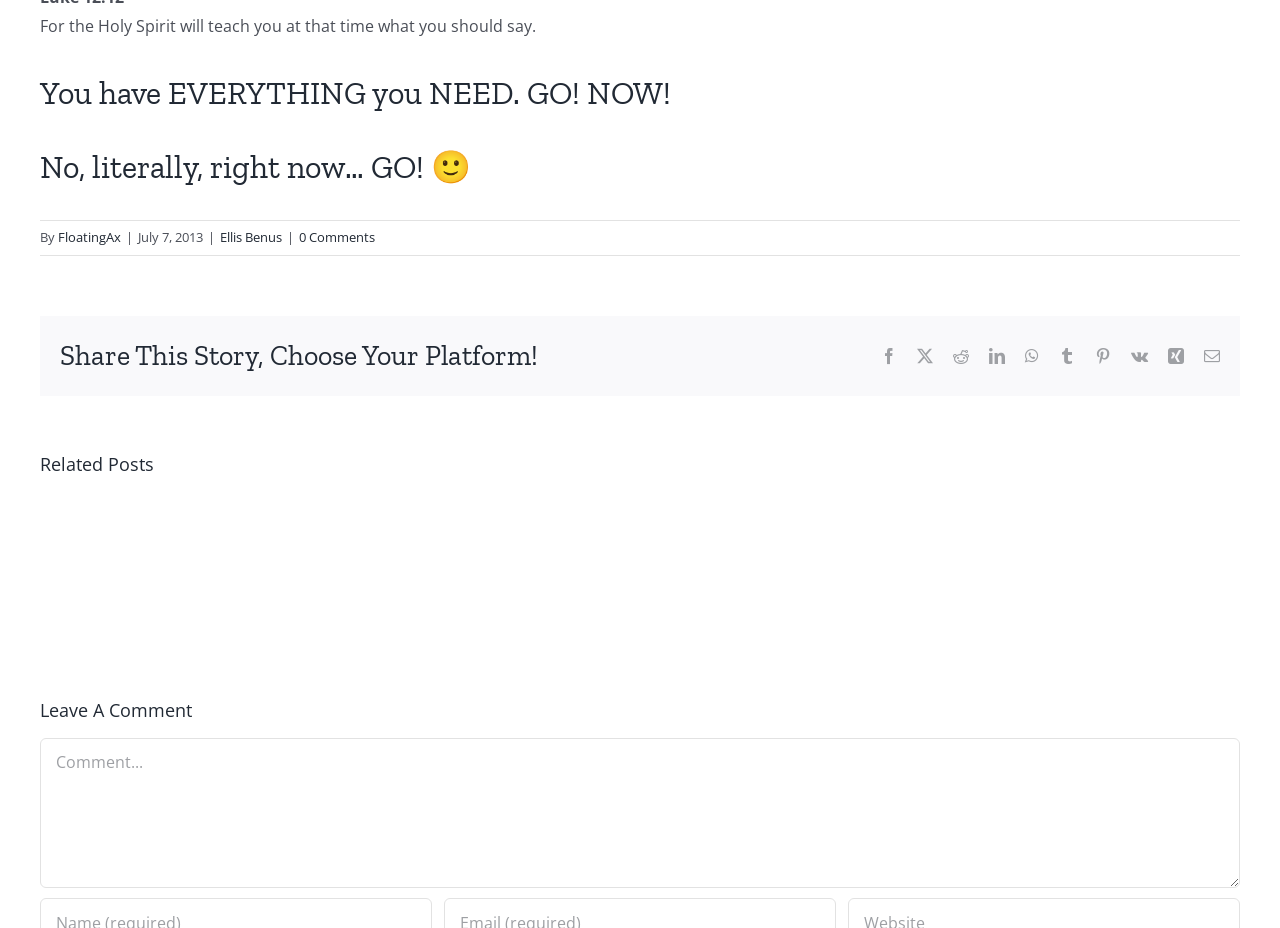Give a one-word or one-phrase response to the question:
How many related posts are shown?

4